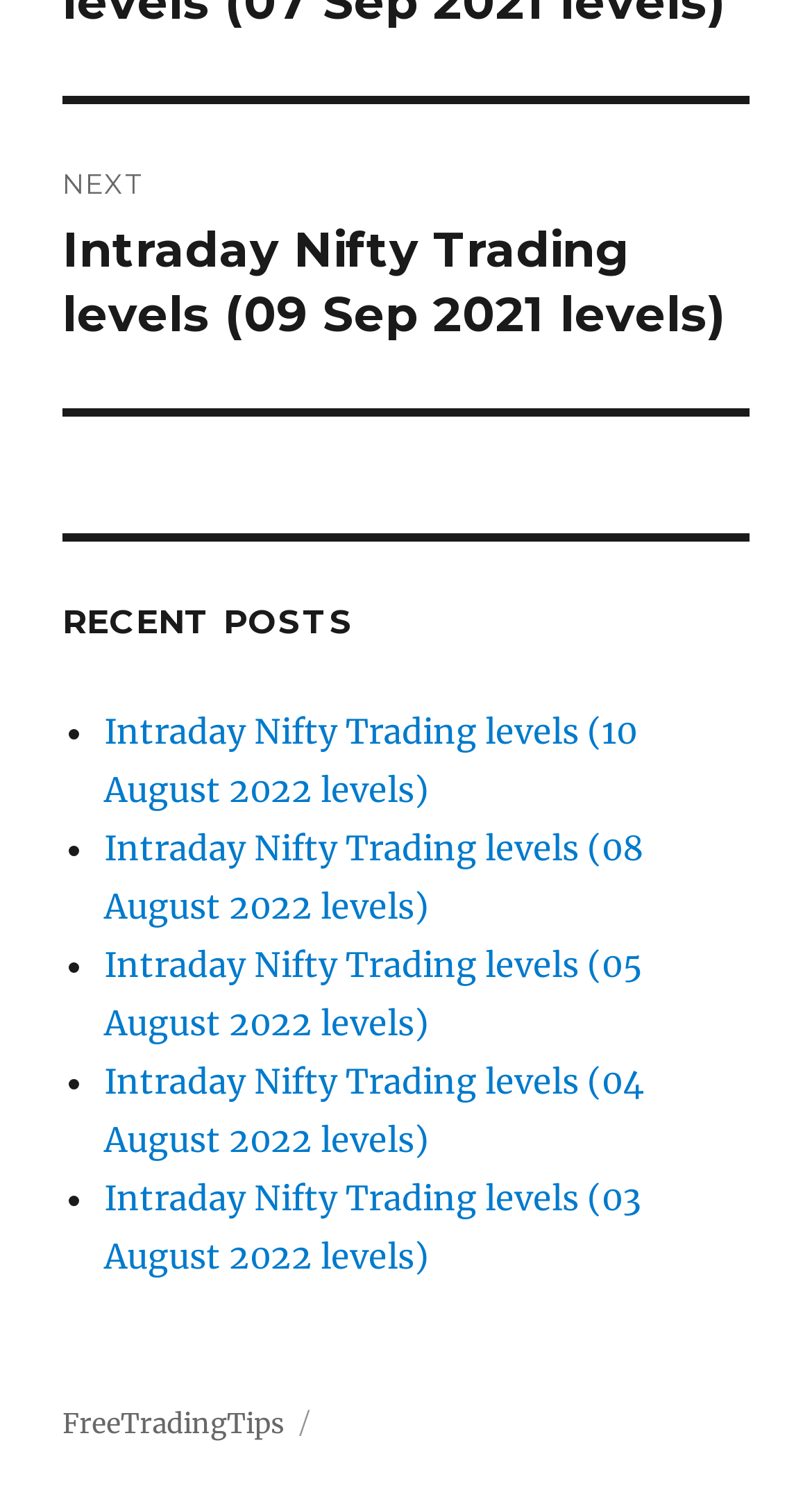Find the bounding box coordinates corresponding to the UI element with the description: "FreeTradingTips". The coordinates should be formatted as [left, top, right, bottom], with values as floats between 0 and 1.

[0.077, 0.934, 0.351, 0.958]